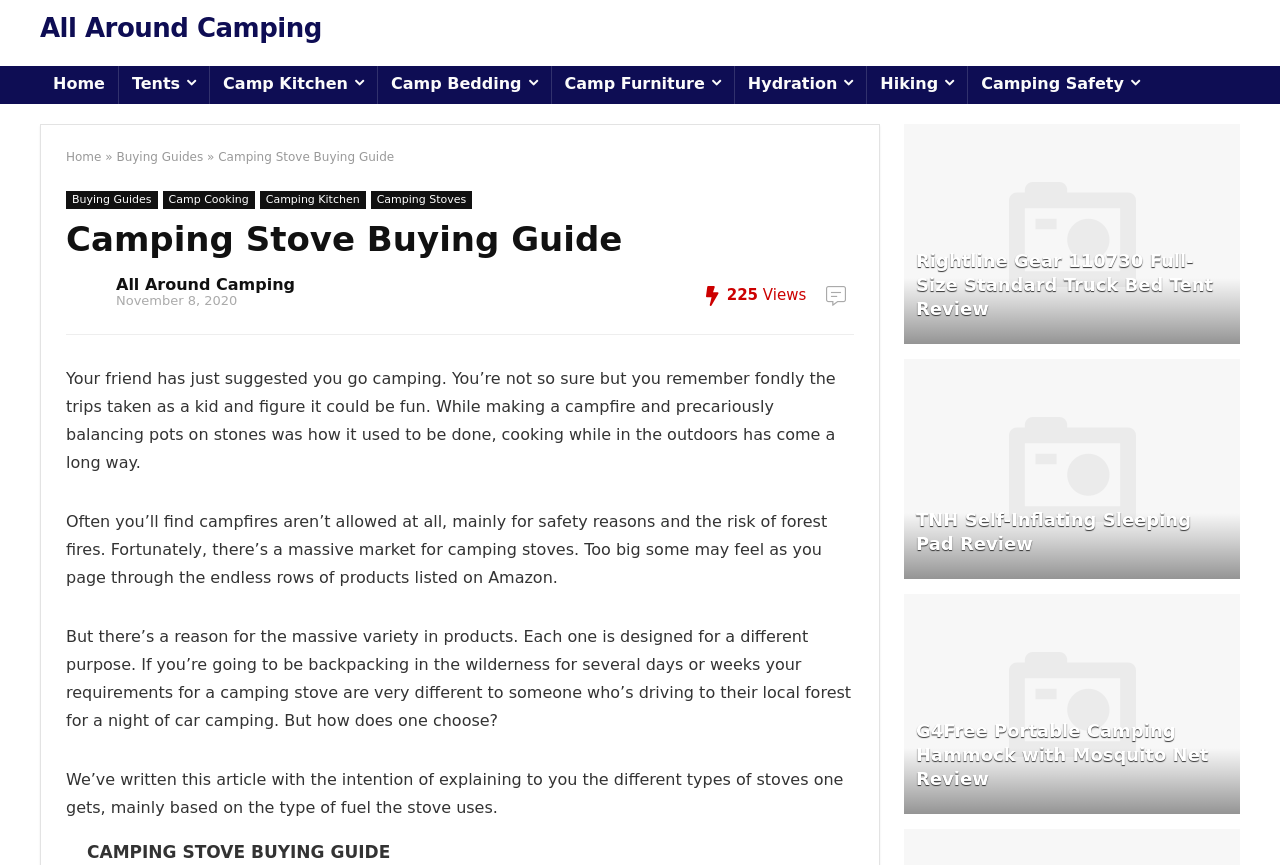Kindly respond to the following question with a single word or a brief phrase: 
What is the date of the latest article on this webpage?

November 8, 2020